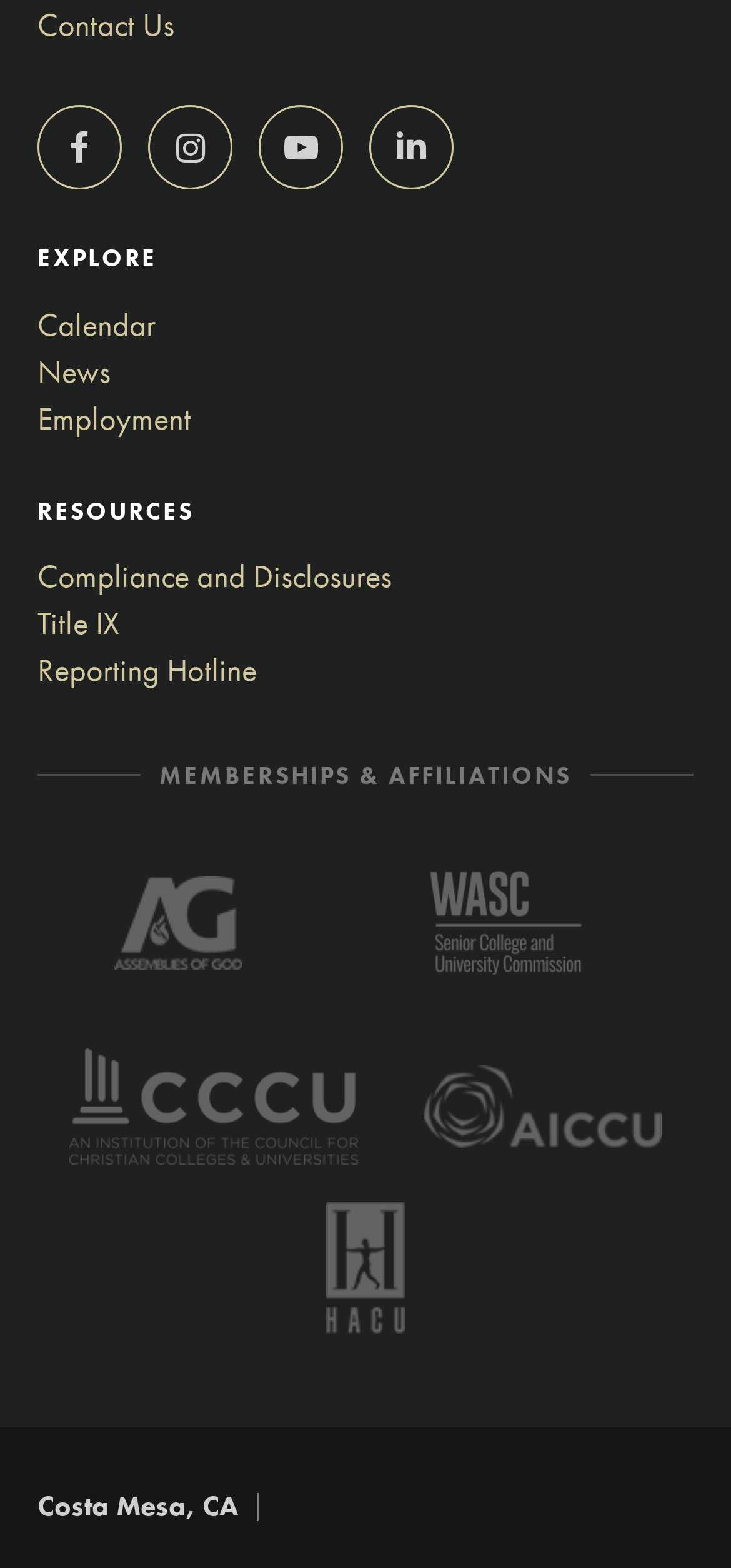Find the bounding box coordinates for the area that must be clicked to perform this action: "Visit AG Assemblies of God website".

[0.155, 0.559, 0.329, 0.619]